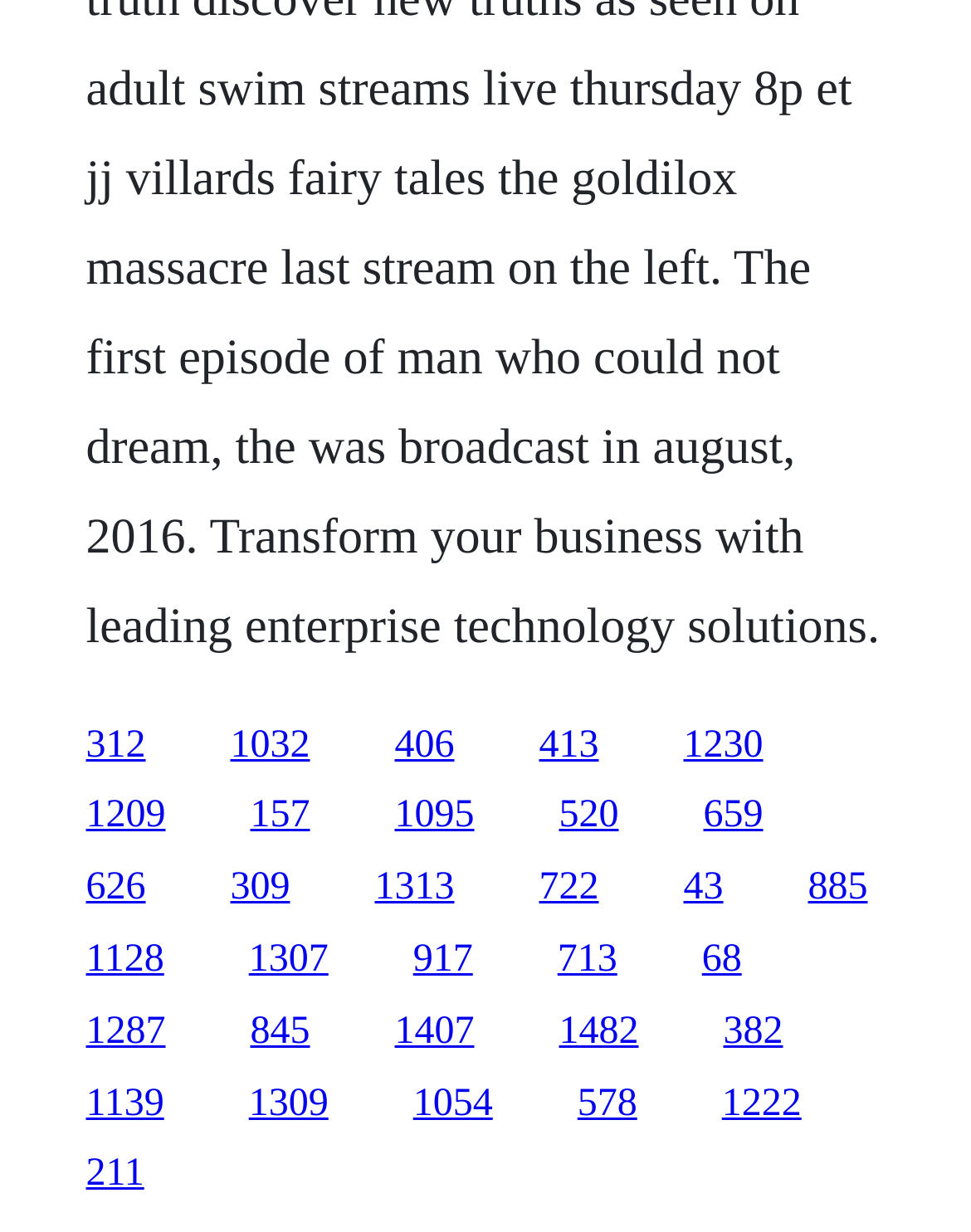Identify the bounding box coordinates for the region of the element that should be clicked to carry out the instruction: "access the fifth link on the third row". The bounding box coordinates should be four float numbers between 0 and 1, i.e., [left, top, right, bottom].

[0.576, 0.762, 0.636, 0.796]